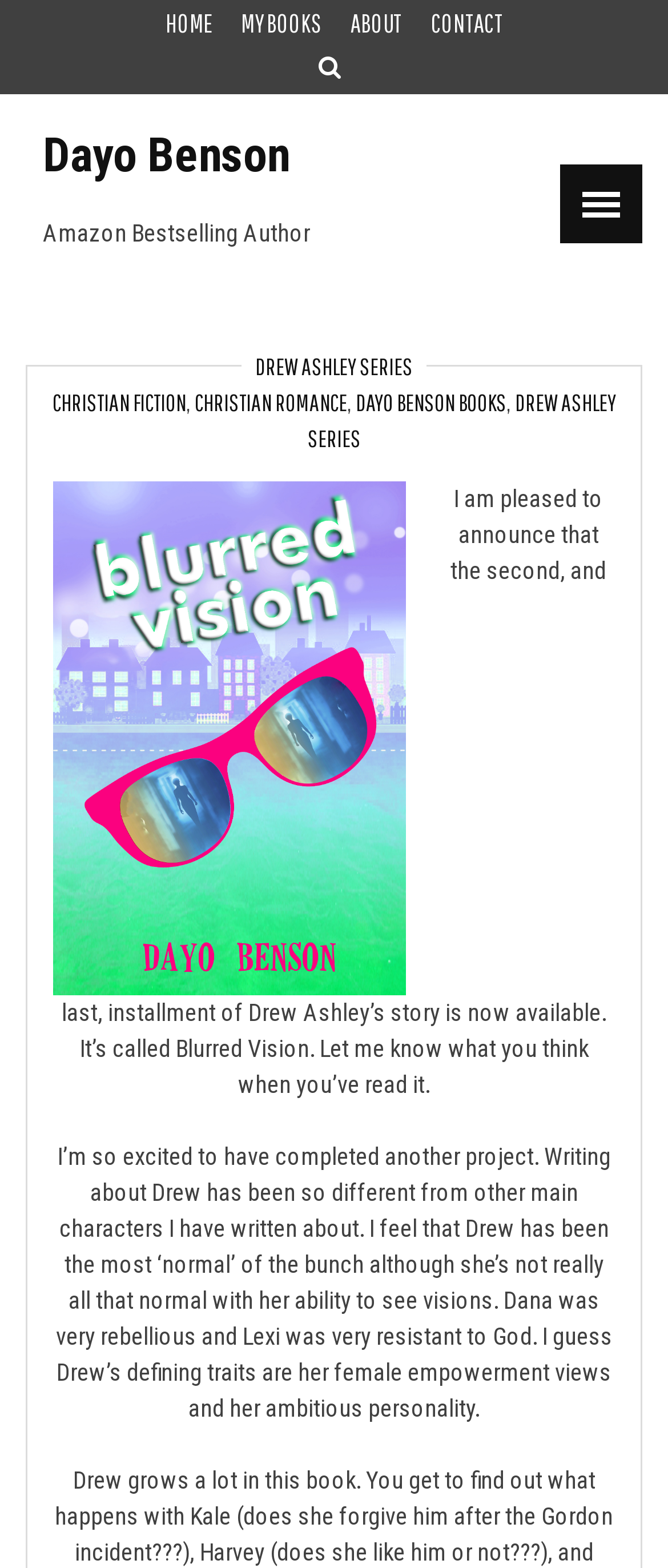Find and indicate the bounding box coordinates of the region you should select to follow the given instruction: "go to home page".

[0.247, 0.005, 0.317, 0.025]